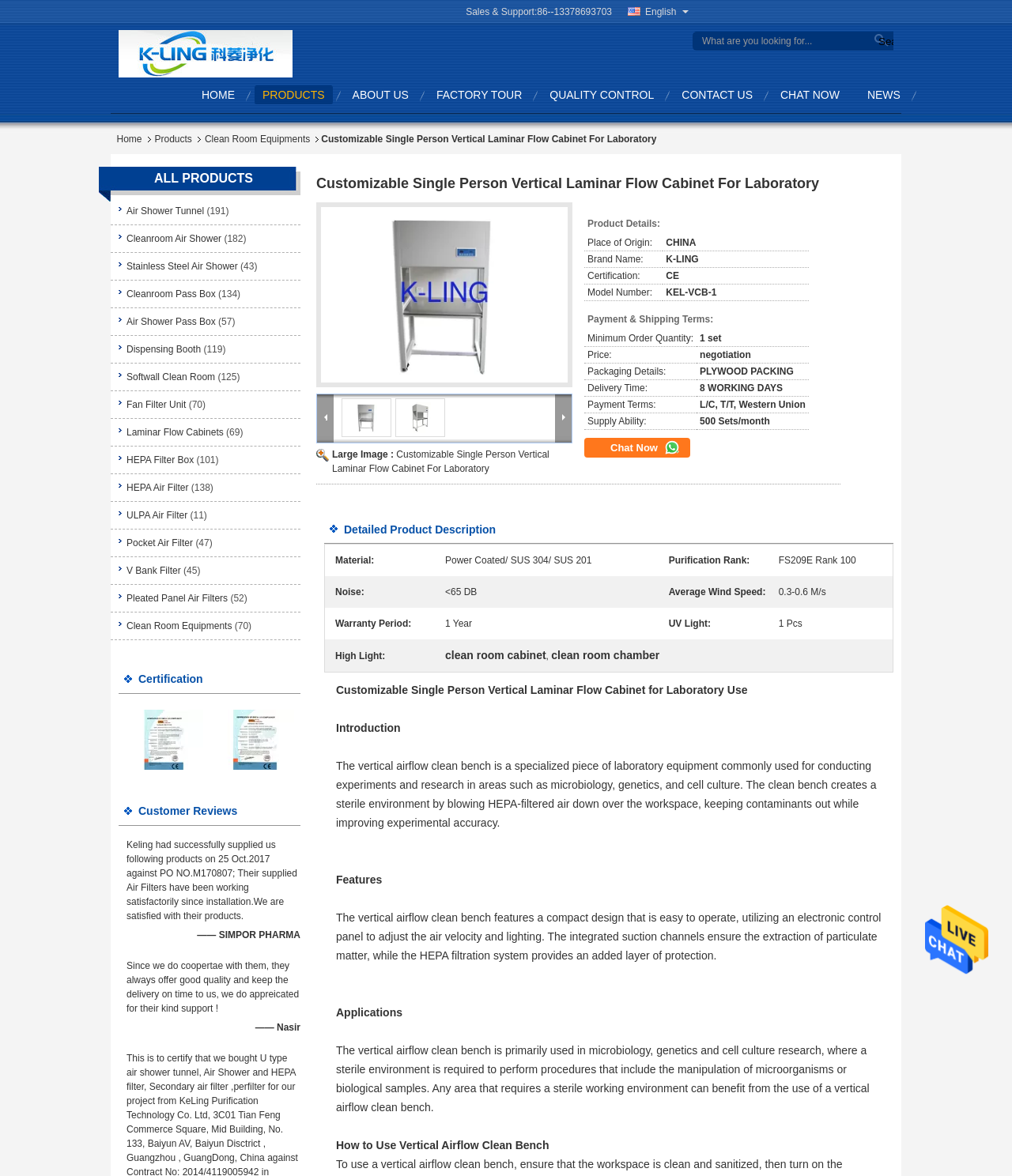Pinpoint the bounding box coordinates of the element to be clicked to execute the instruction: "Send a message".

[0.914, 0.796, 0.977, 0.805]